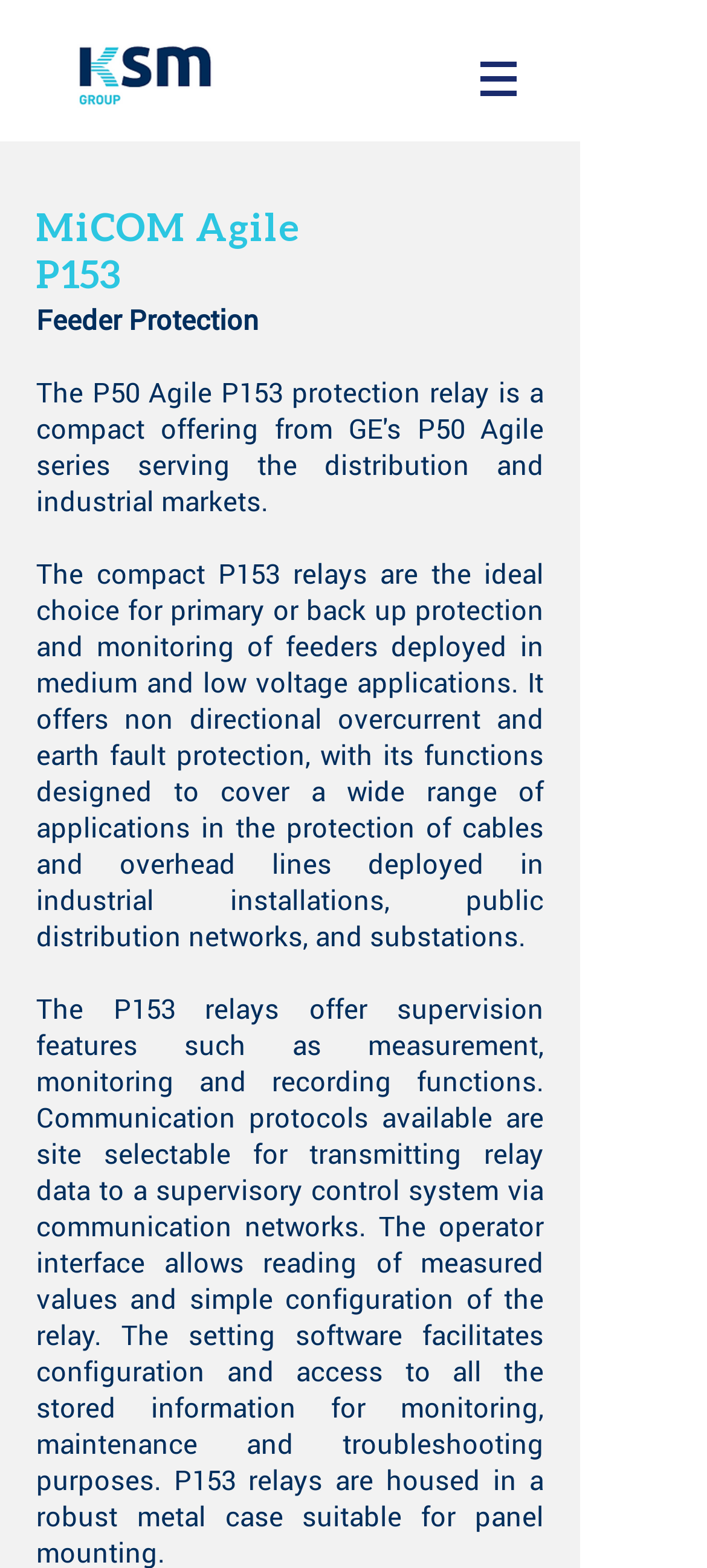What is the navigation menu item located at the top right?
Please provide a detailed answer to the question.

The navigation menu item located at the top right is a button with the text 'Site' located at [0.641, 0.021, 0.769, 0.079].